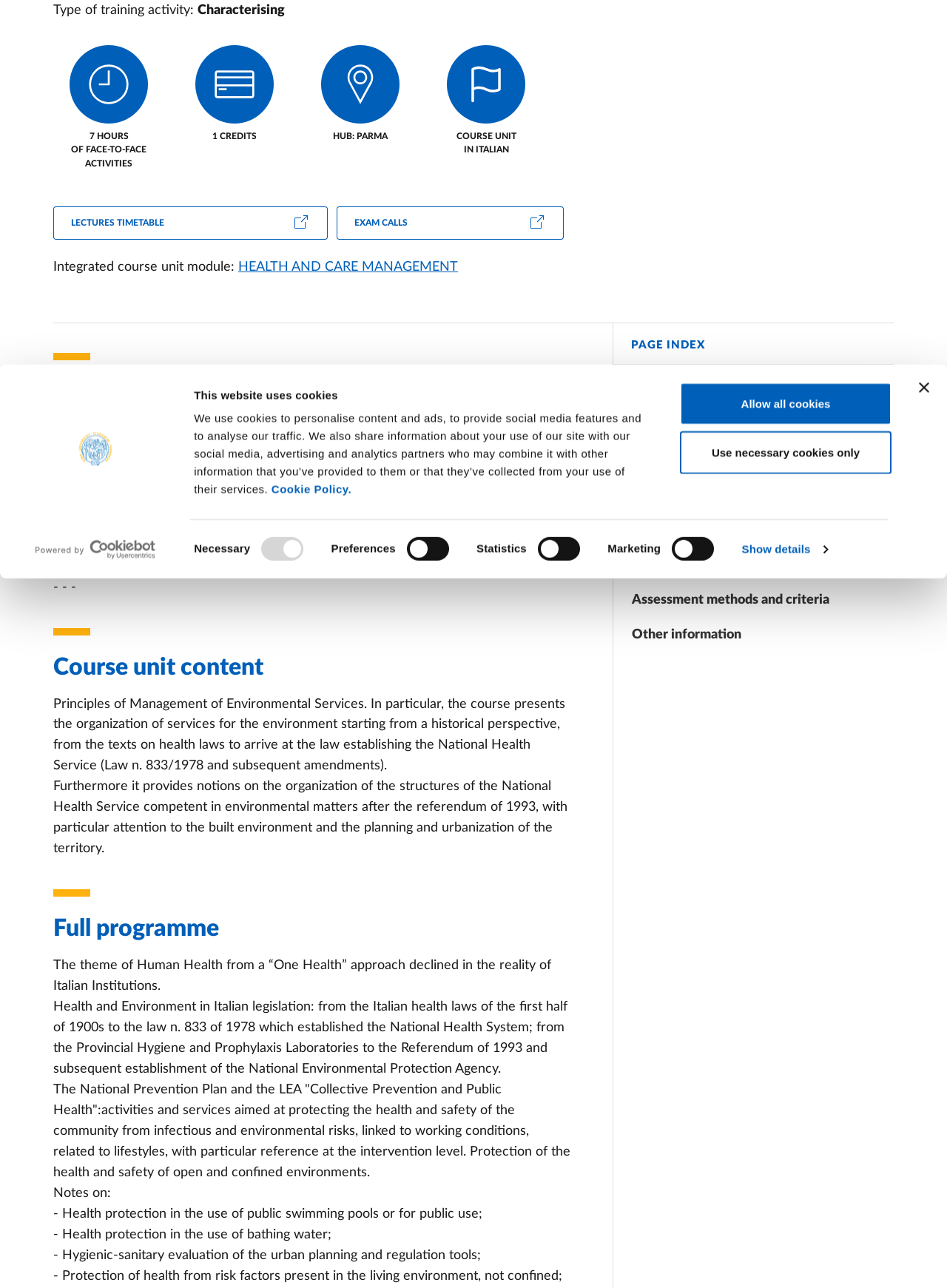Using the description "Powered by Cookiebot", locate and provide the bounding box of the UI element.

[0.032, 0.337, 0.169, 0.354]